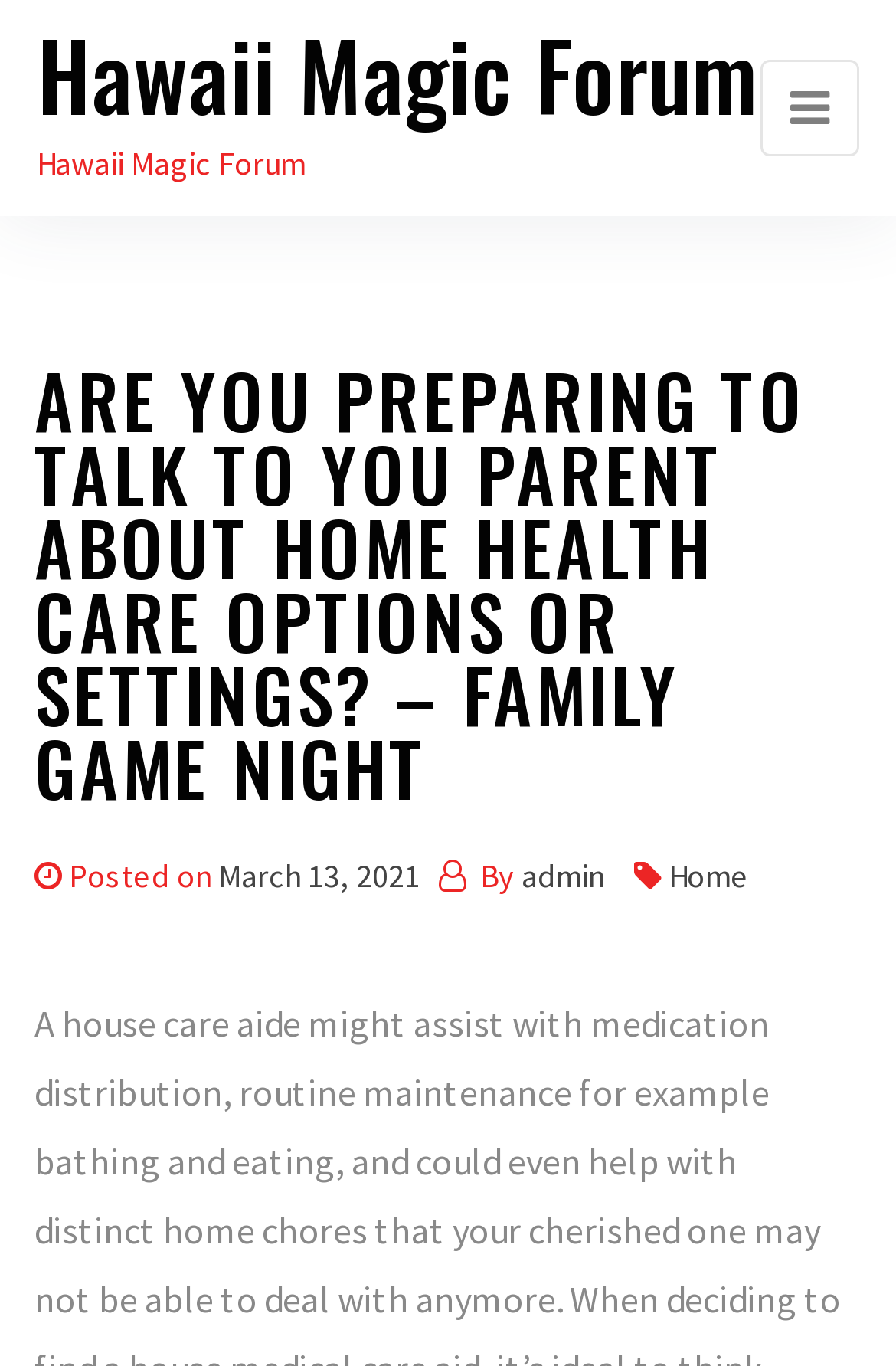What is the purpose of the button in the top-right corner?
Examine the screenshot and reply with a single word or phrase.

Toggle navigation